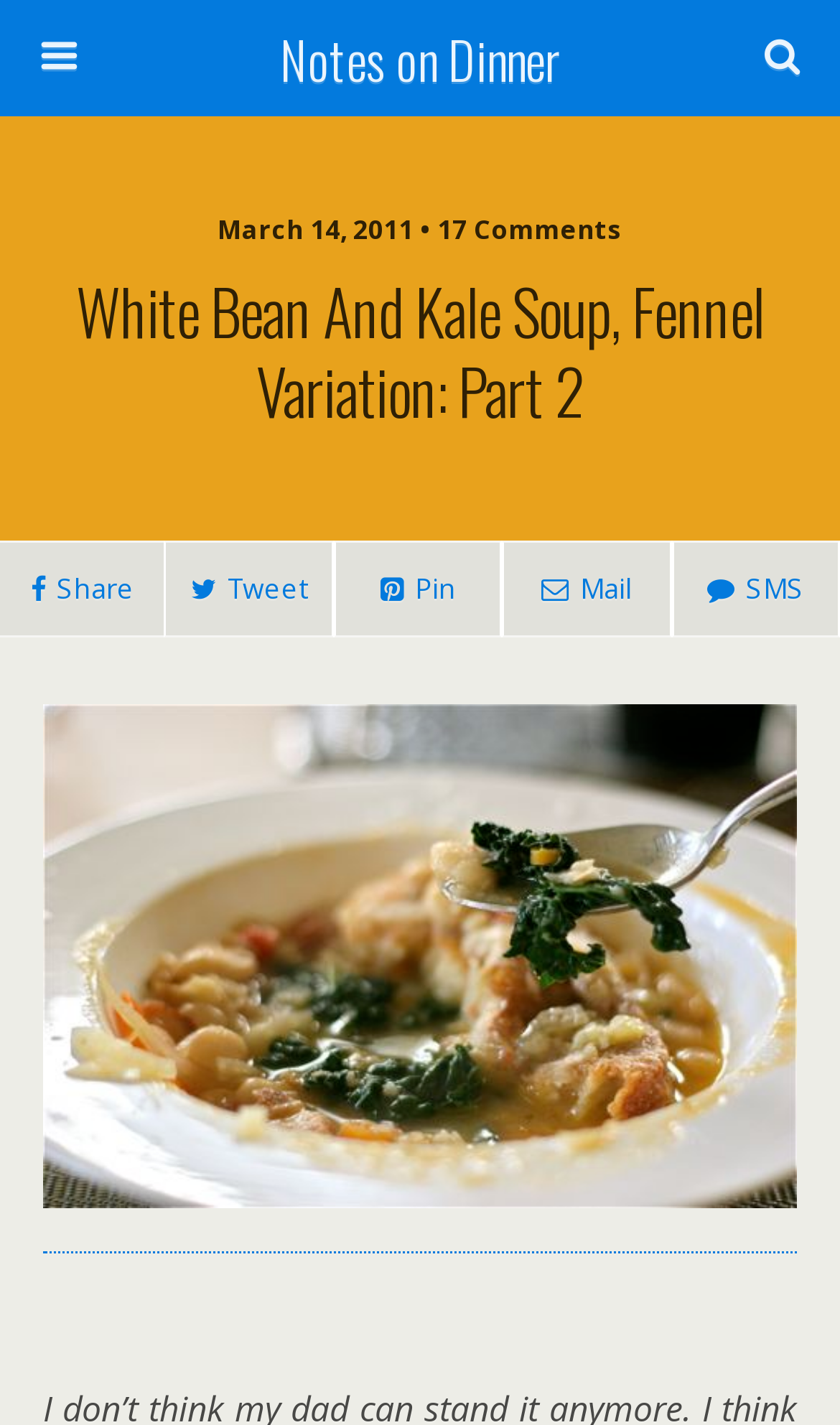How many social media sharing options are available?
Look at the image and answer the question using a single word or phrase.

4